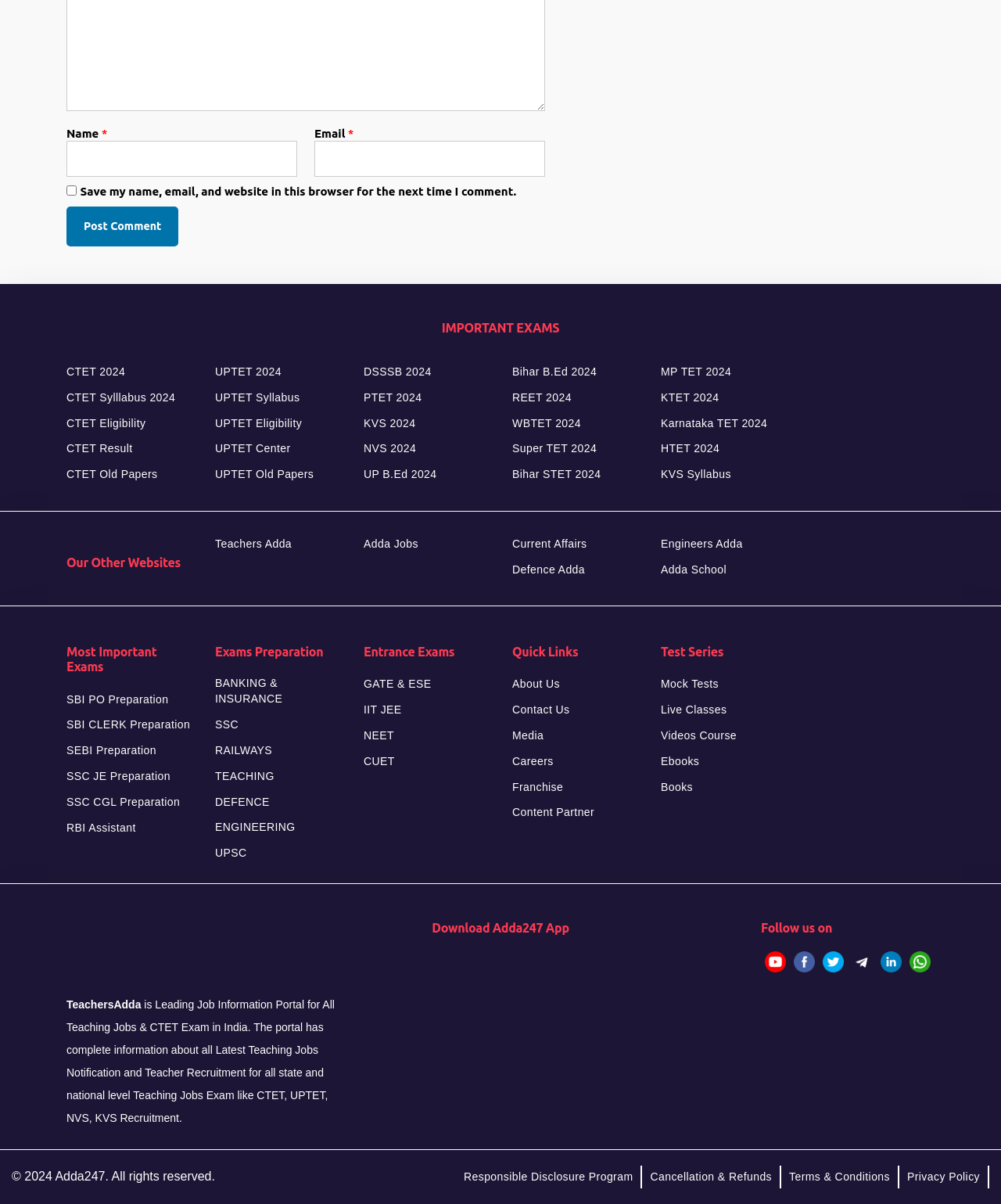Predict the bounding box of the UI element based on the description: "IIT JEE". The coordinates should be four float numbers between 0 and 1, formatted as [left, top, right, bottom].

[0.363, 0.581, 0.401, 0.598]